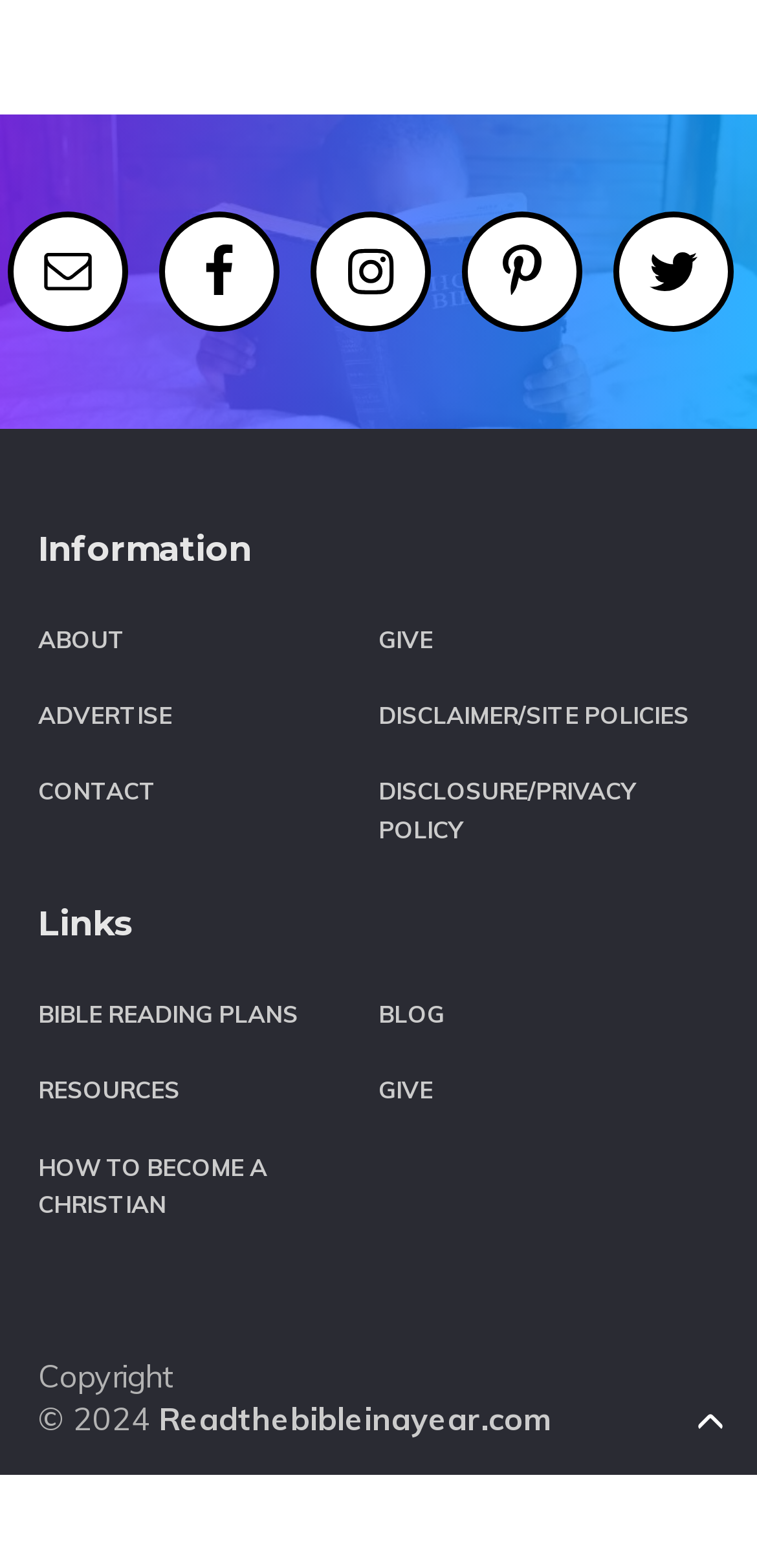Find the bounding box coordinates of the area to click in order to follow the instruction: "Learn about 'Was Vincent van Gogh autistic?'".

None